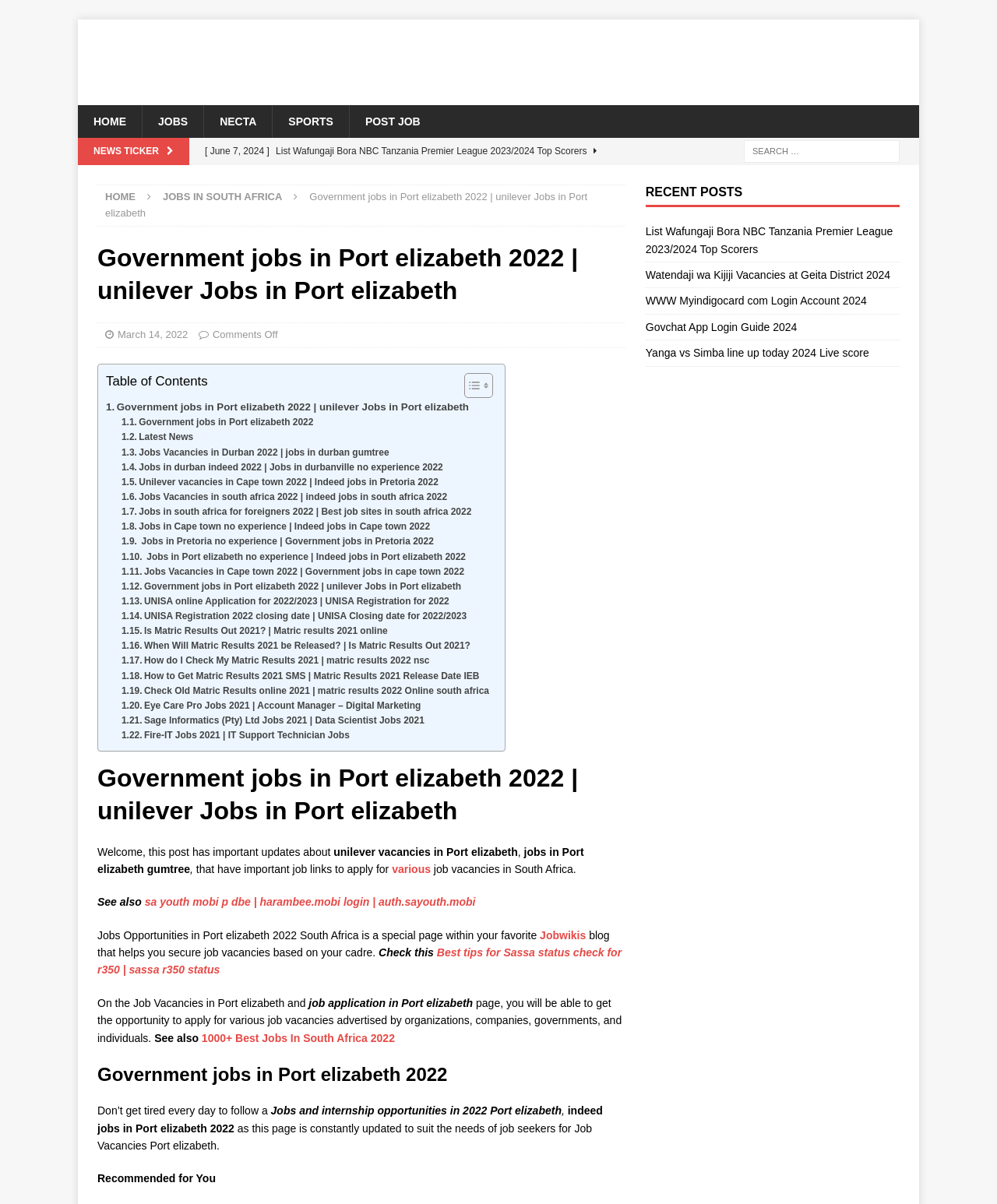Based on the provided description, "Jobwikis", find the bounding box of the corresponding UI element in the screenshot.

[0.541, 0.771, 0.588, 0.782]